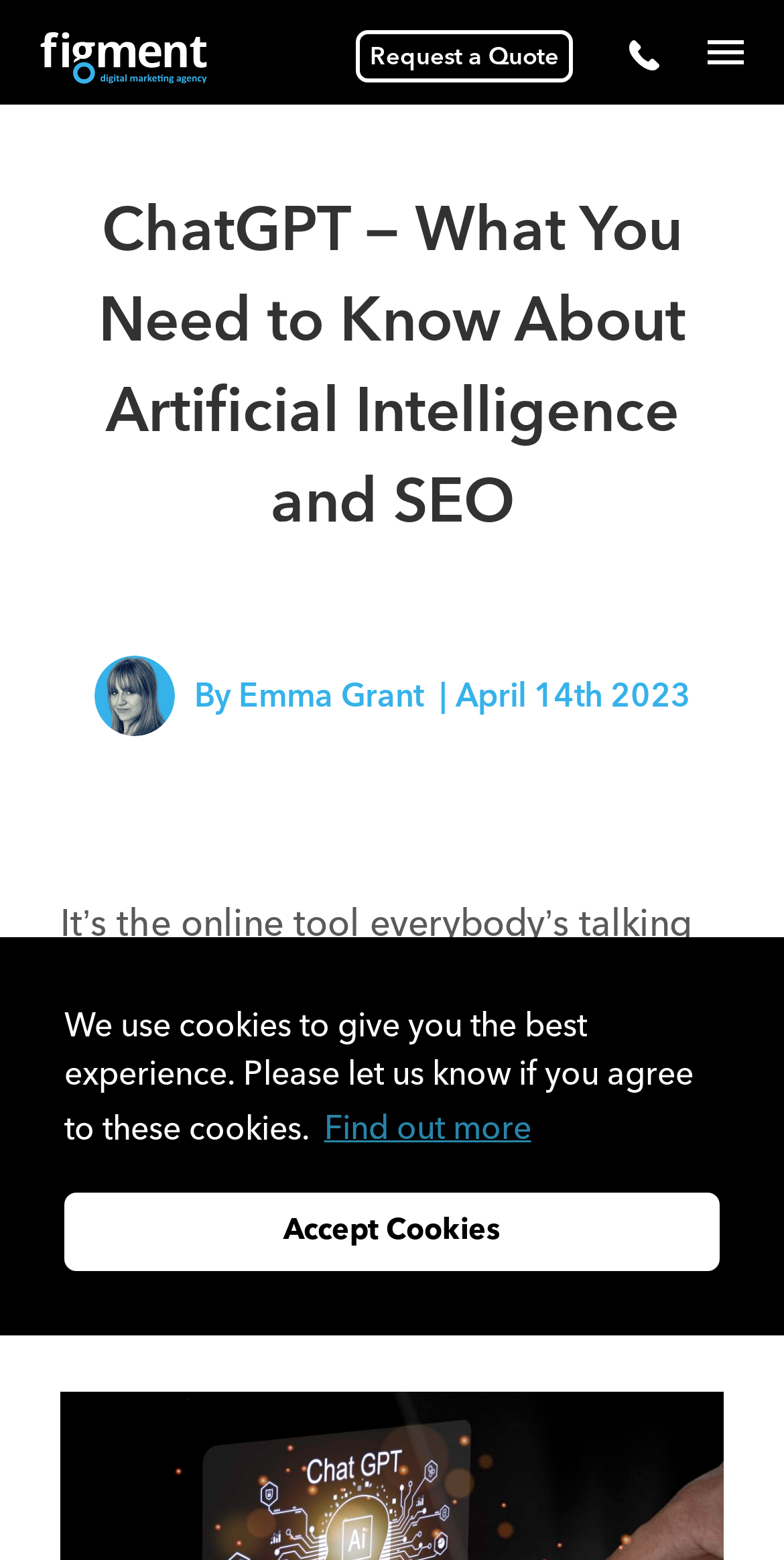Generate an in-depth caption that captures all aspects of the webpage.

The webpage is about ChatGPT, its relation to Artificial Intelligence and SEO, and its legal uses according to Google. At the top left, there is a link to "Figment Agency" and a series of links and icons to the right, including "Request a Quote" and two social media icons. 

Below these links, there is a main heading that reads "ChatGPT – What You Need to Know About Artificial Intelligence and SEO". Underneath this heading, there is a subheading with the author's name, "Emma Grant", and the date "April 14th 2023", accompanied by a small image of the author.

The main content of the webpage is a paragraph of text that explains what ChatGPT is and how it relates to SEO, with a focus on its legal uses according to Google. This text is positioned below the author's information.

At the bottom of the page, there is a cookie consent dialog with a message explaining the use of cookies and two buttons: "Find out more" and "Accept Cookies".